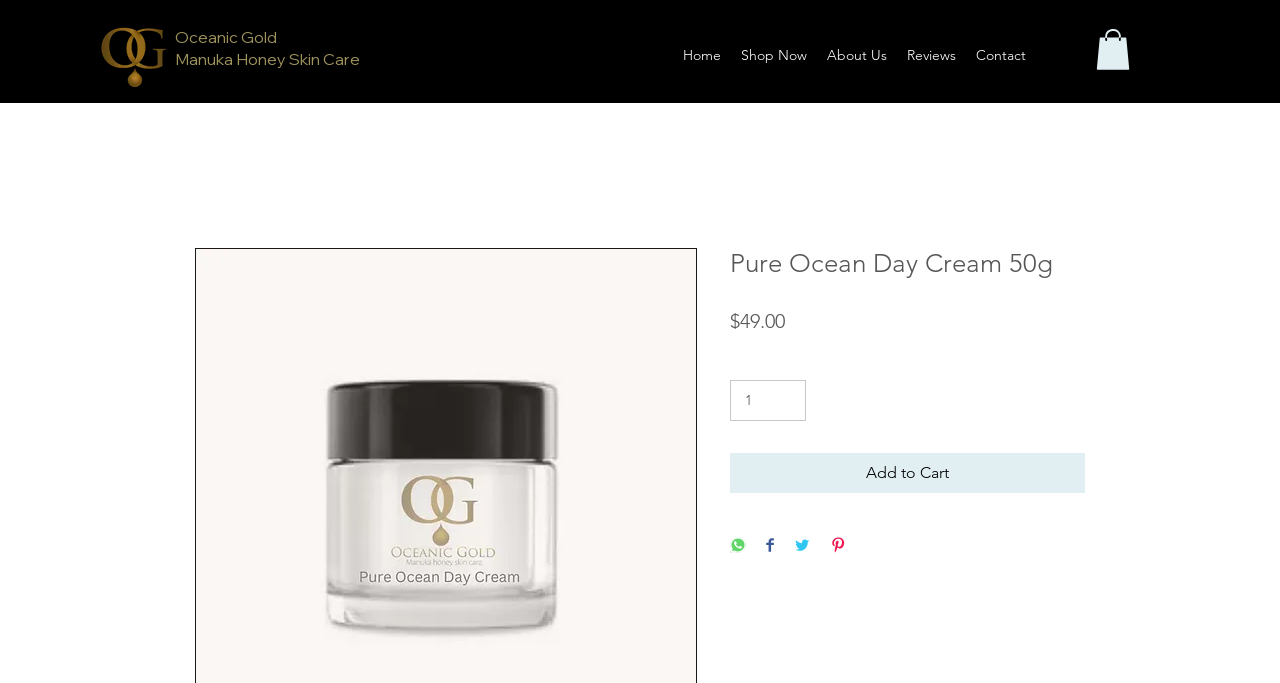Examine the screenshot and answer the question in as much detail as possible: What is the name of the company or brand?

I found the company or brand name by looking at the heading at the top of the page, which is 'Oceanic Gold Manuka Honey Skin Care'.